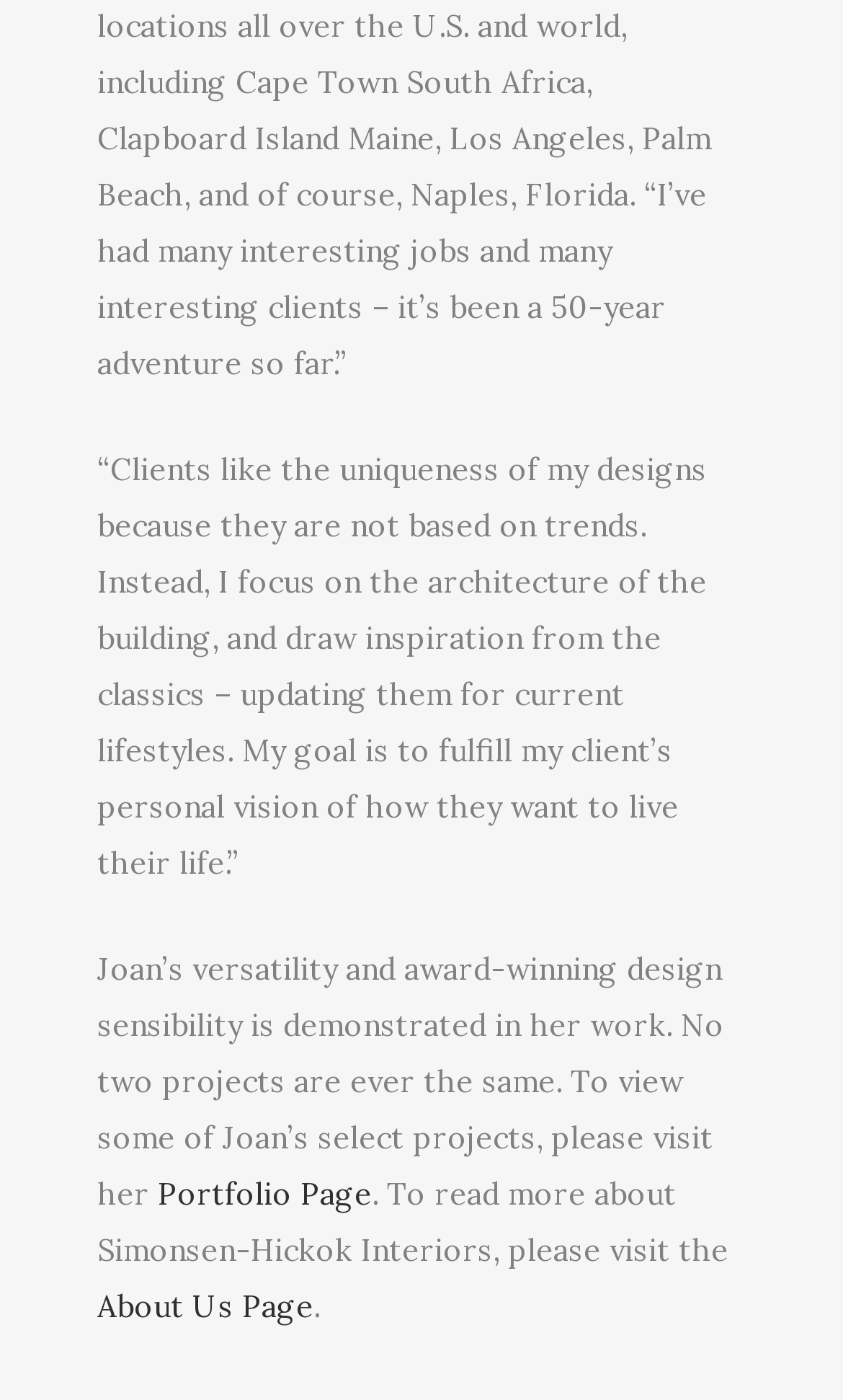Provide the bounding box coordinates of the HTML element this sentence describes: "About Us Page". The bounding box coordinates consist of four float numbers between 0 and 1, i.e., [left, top, right, bottom].

[0.115, 0.92, 0.372, 0.948]